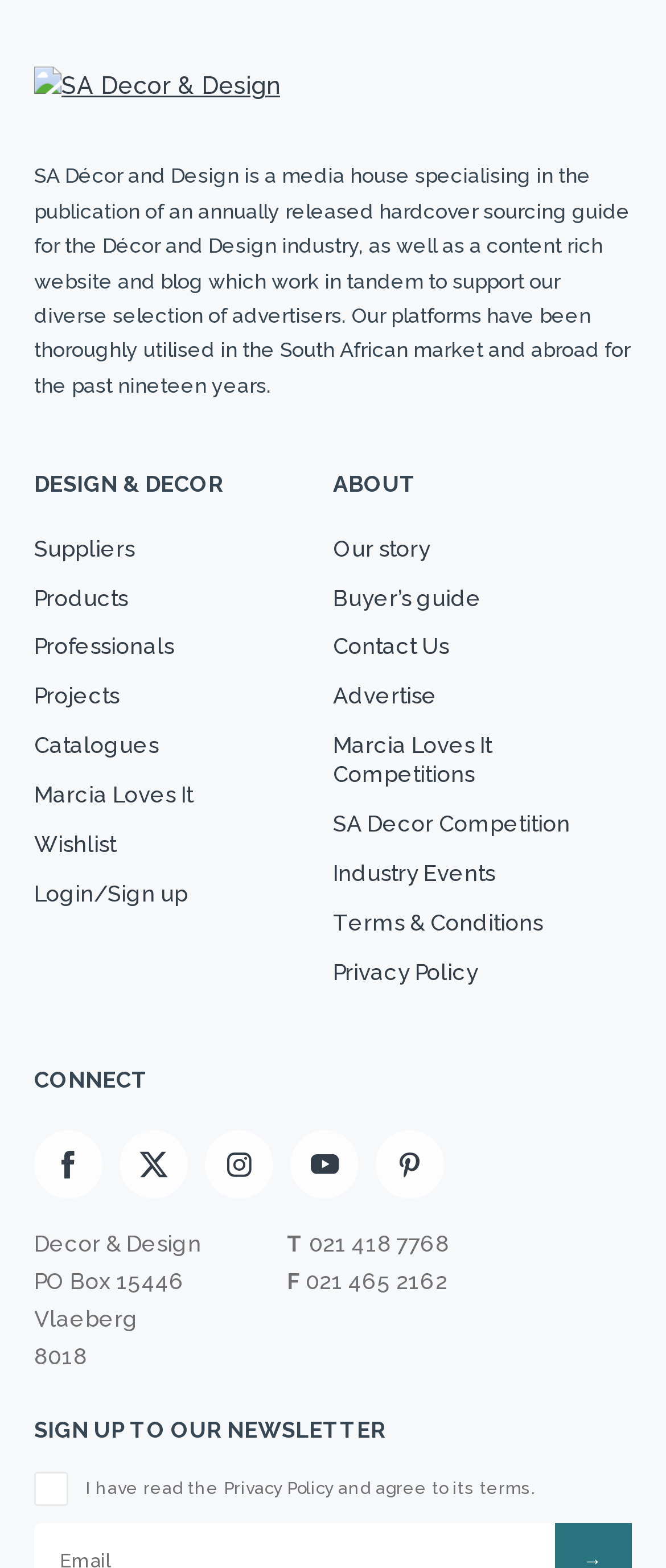How can users contact the media house?
Using the image as a reference, answer with just one word or a short phrase.

Through phone or email